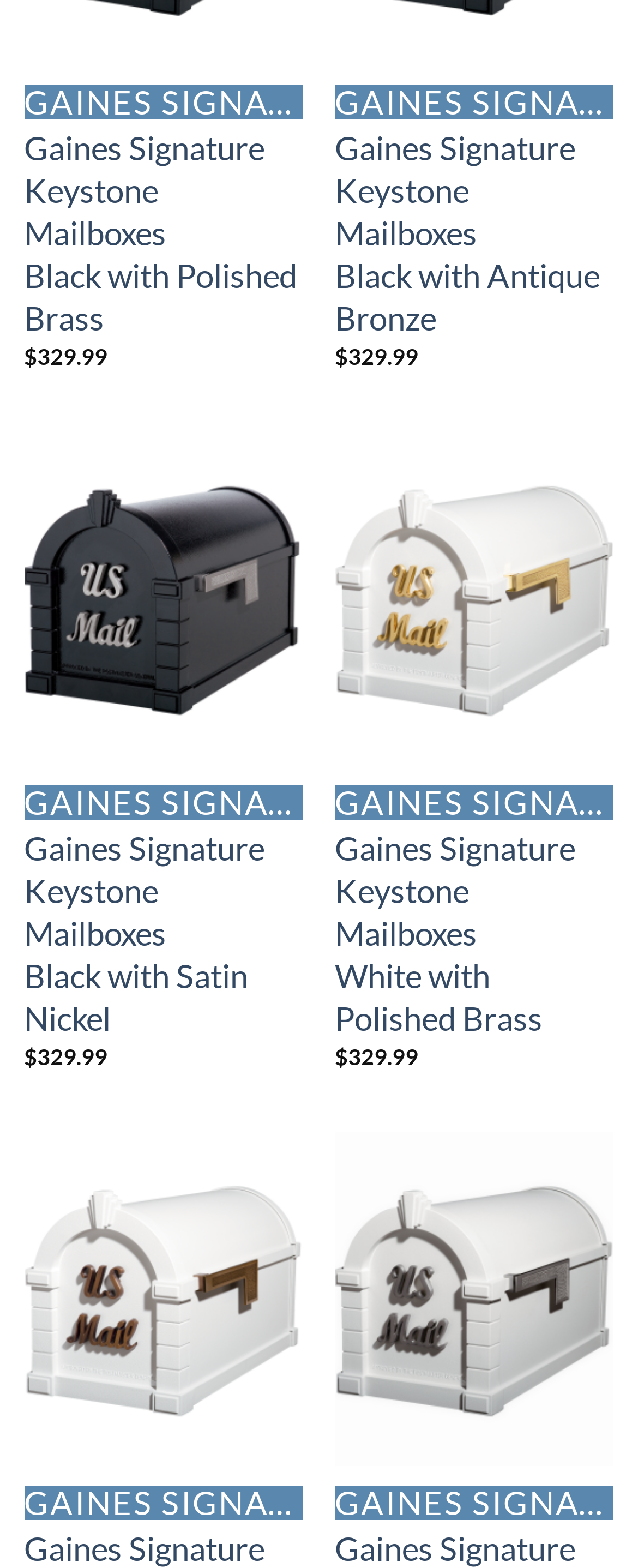Please provide a brief answer to the question using only one word or phrase: 
What is the finish option for Gaines Signature Keystone Mailboxes White with Polished Brass?

Polished Brass